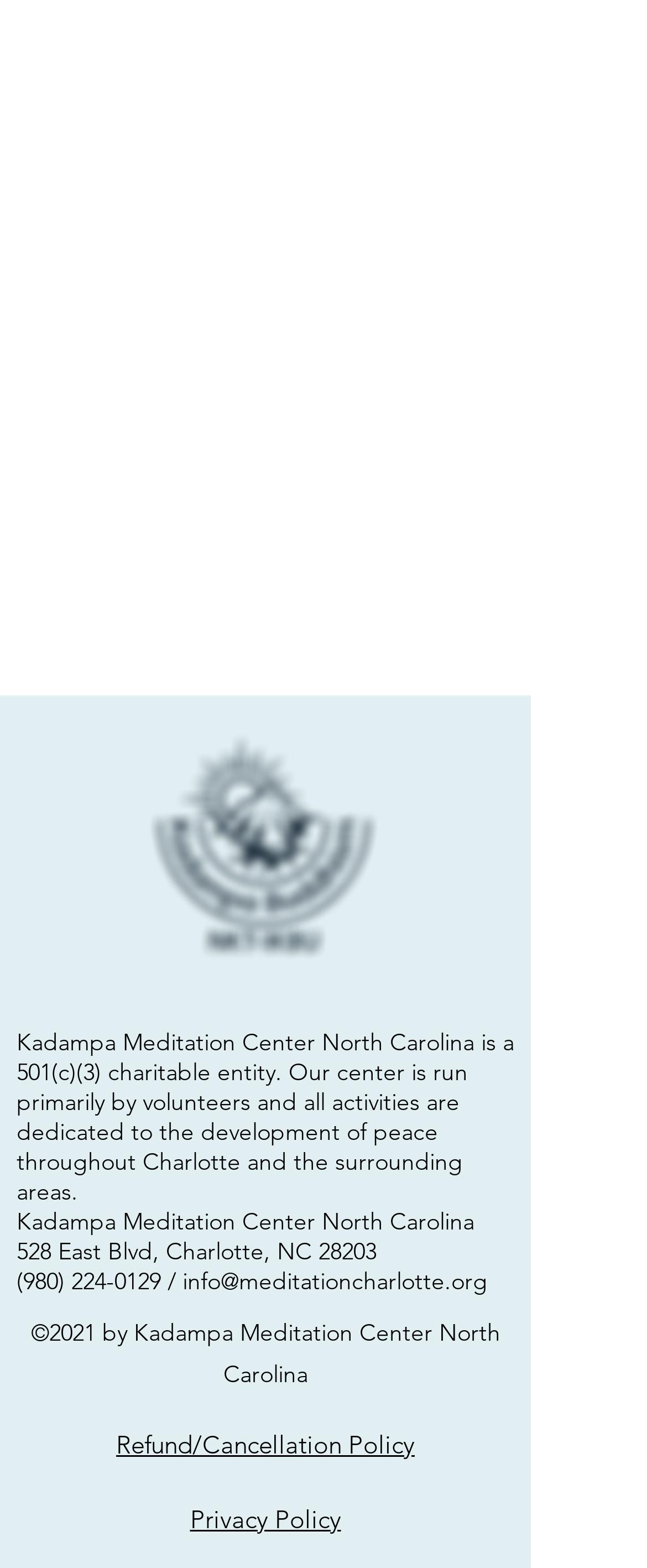Identify the bounding box coordinates for the UI element described by the following text: "aria-label="Instagram"". Provide the coordinates as four float numbers between 0 and 1, in the format [left, top, right, bottom].

[0.454, 0.632, 0.505, 0.653]